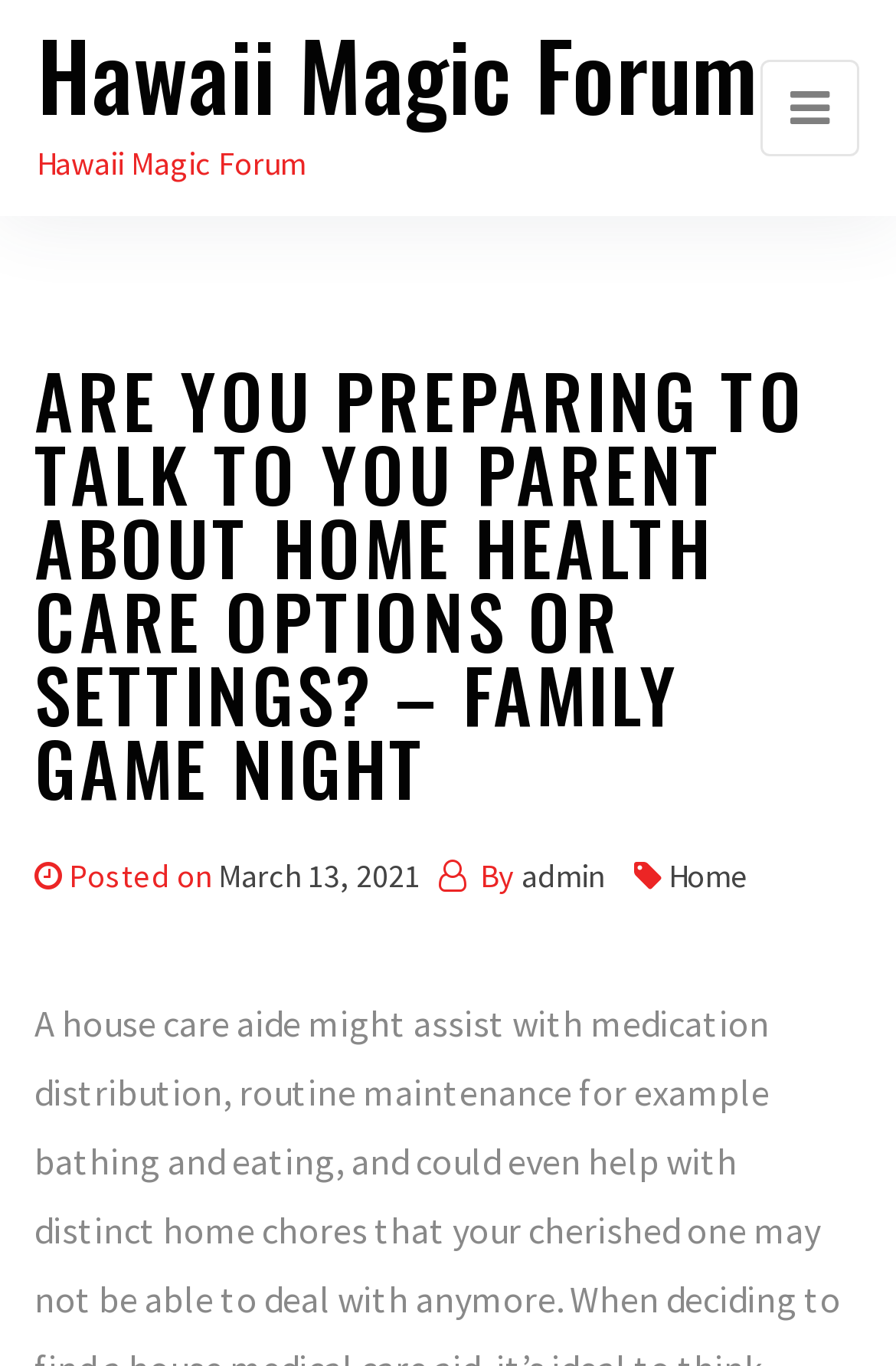Analyze the image and give a detailed response to the question:
What is the date of the post?

The date of the post can be found in the middle section of the webpage, where it is written in a smaller font size and is a link.